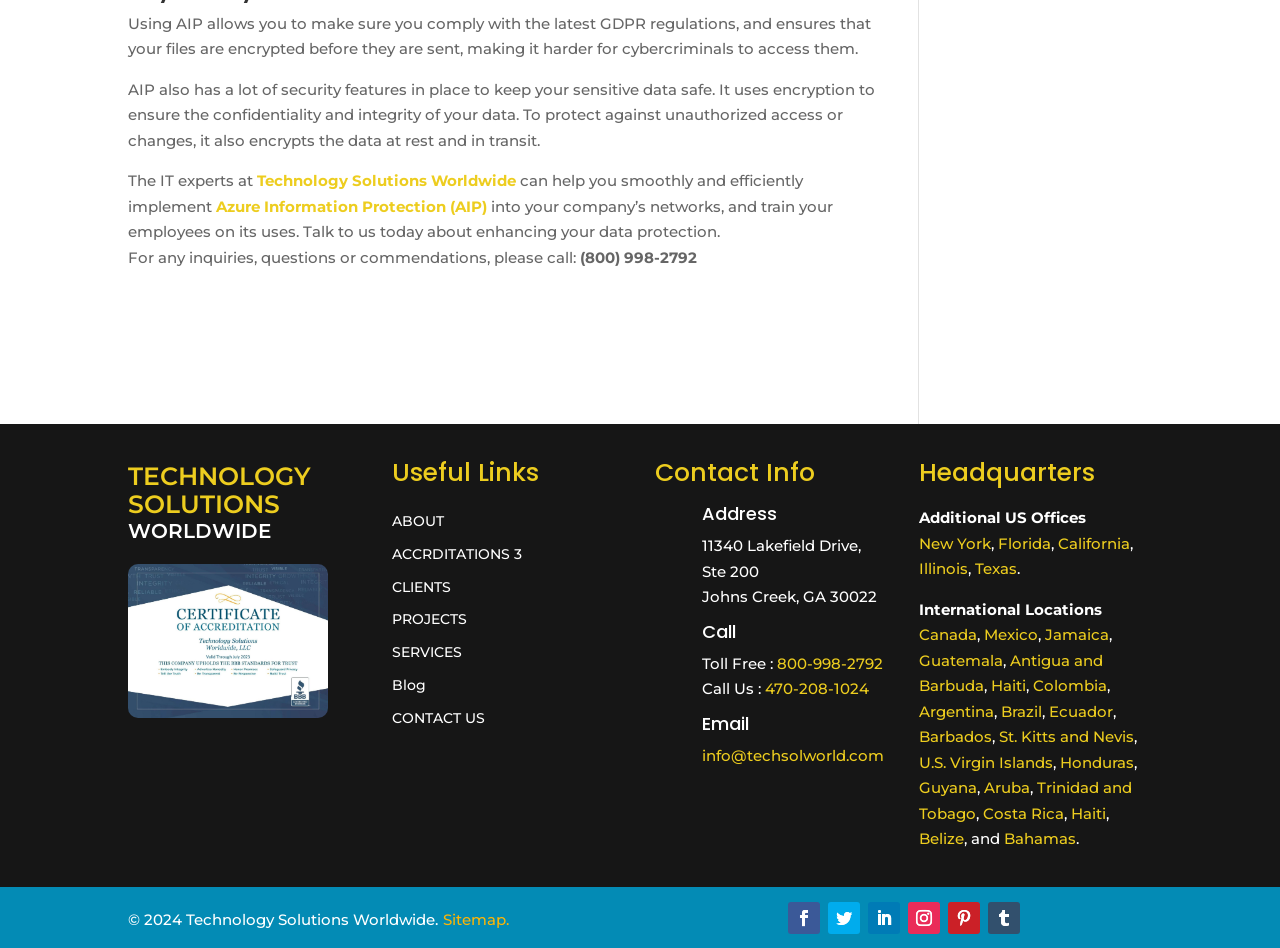Please find the bounding box coordinates of the element that must be clicked to perform the given instruction: "Click on 'Azure Information Protection (AIP)'". The coordinates should be four float numbers from 0 to 1, i.e., [left, top, right, bottom].

[0.169, 0.208, 0.38, 0.228]